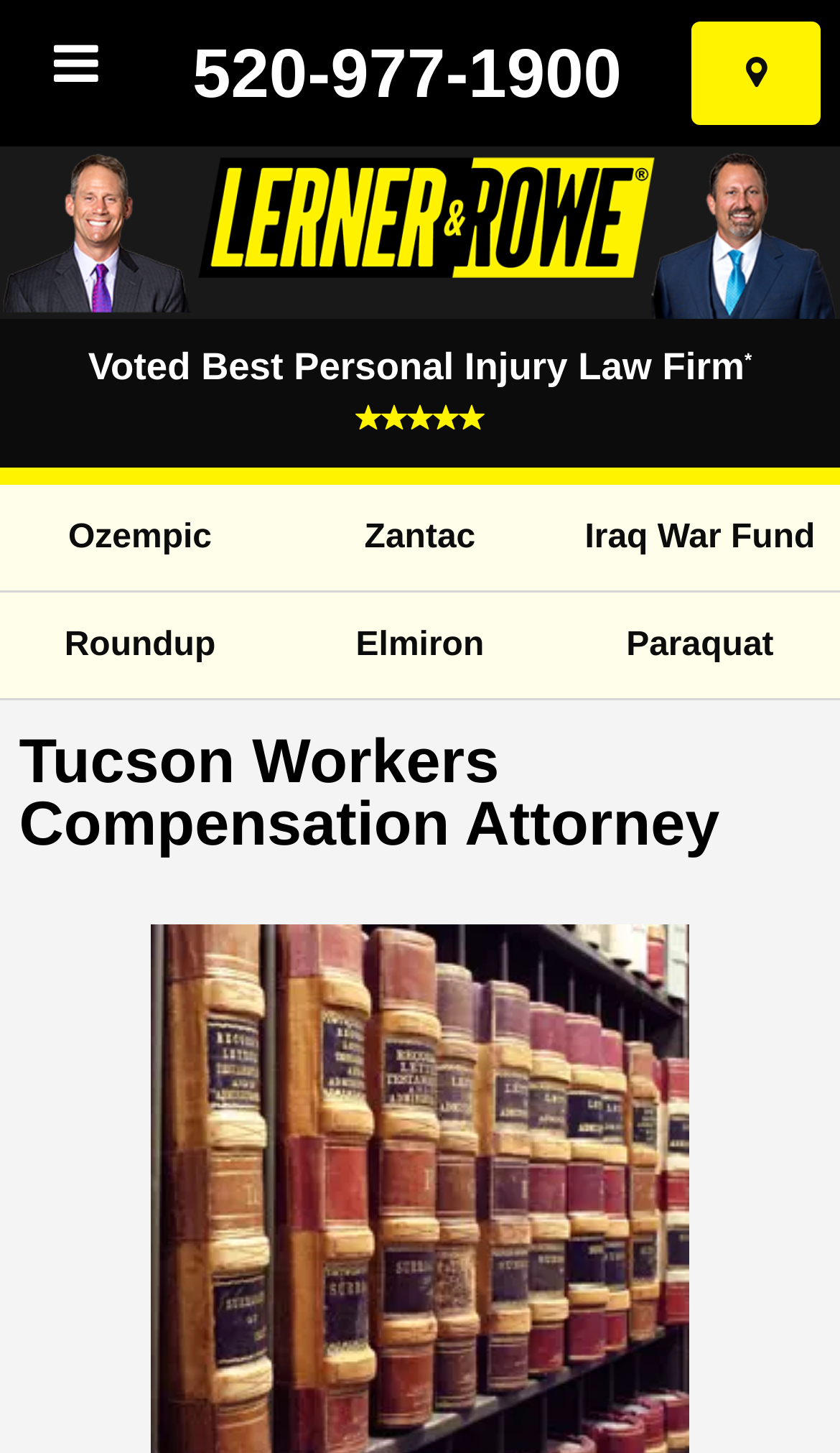Provide the bounding box coordinates for the area that should be clicked to complete the instruction: "Read about Ozempic".

[0.0, 0.334, 0.333, 0.408]